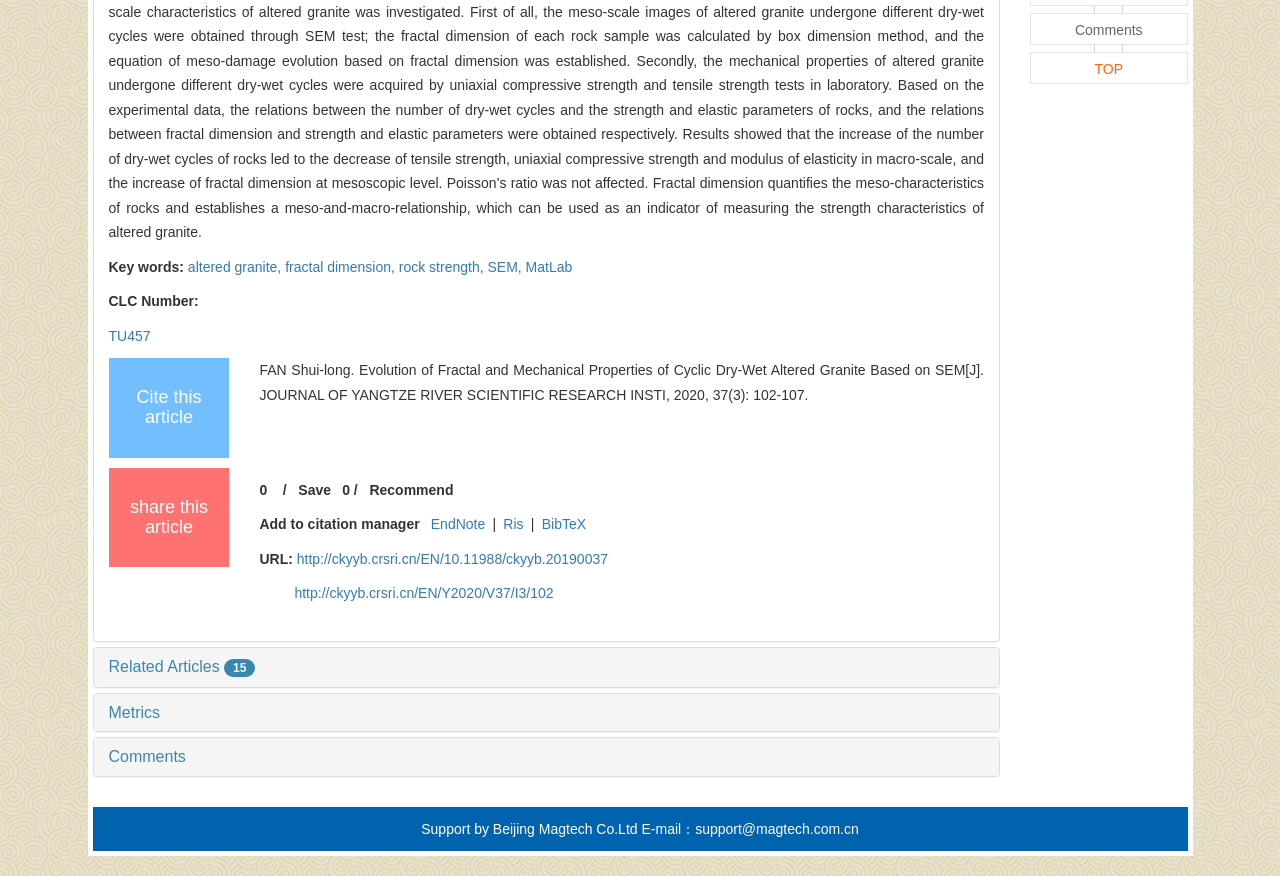For the following element description, predict the bounding box coordinates in the format (top-left x, top-left y, bottom-right x, bottom-right y). All values should be floating point numbers between 0 and 1. Description: TU457

[0.085, 0.374, 0.118, 0.392]